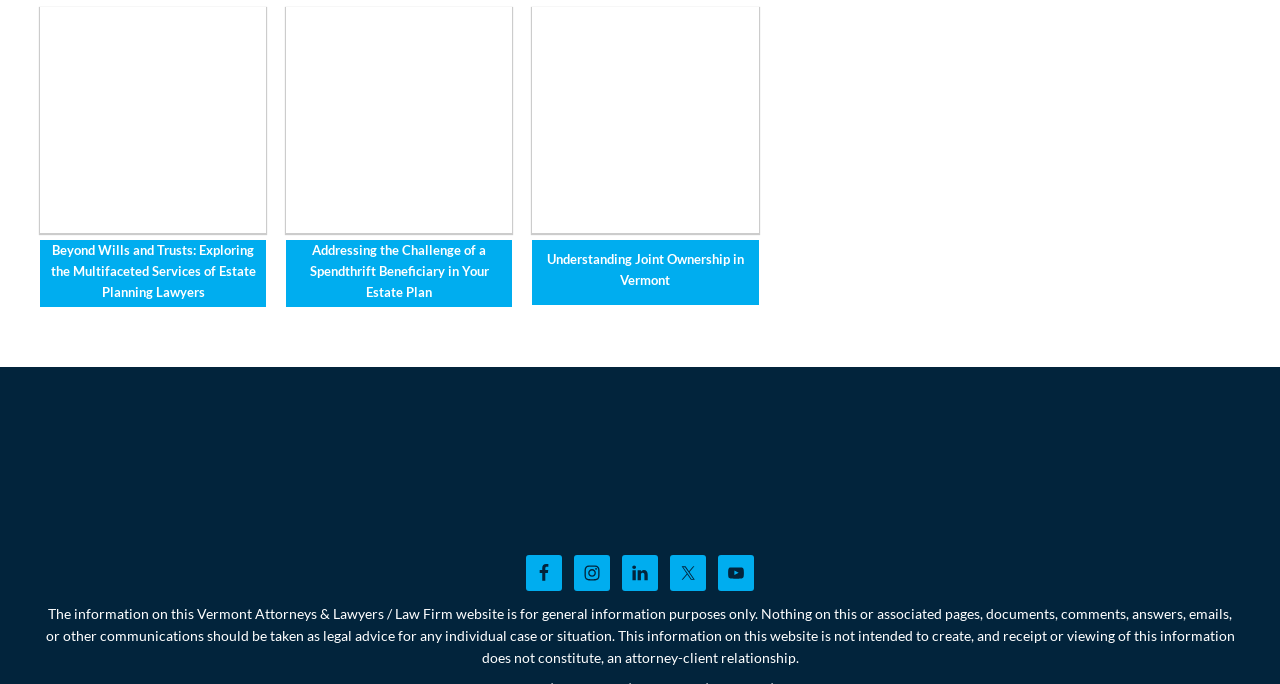How many links are there in the main section of the webpage?
Please answer the question with as much detail and depth as you can.

I counted the number of links in the main section of the webpage, excluding the footer section, and found four links: 'Services estate planning lawyers', 'Spendthrift beneficiary', 'Joint ownership Vermont', and their corresponding descriptive links.